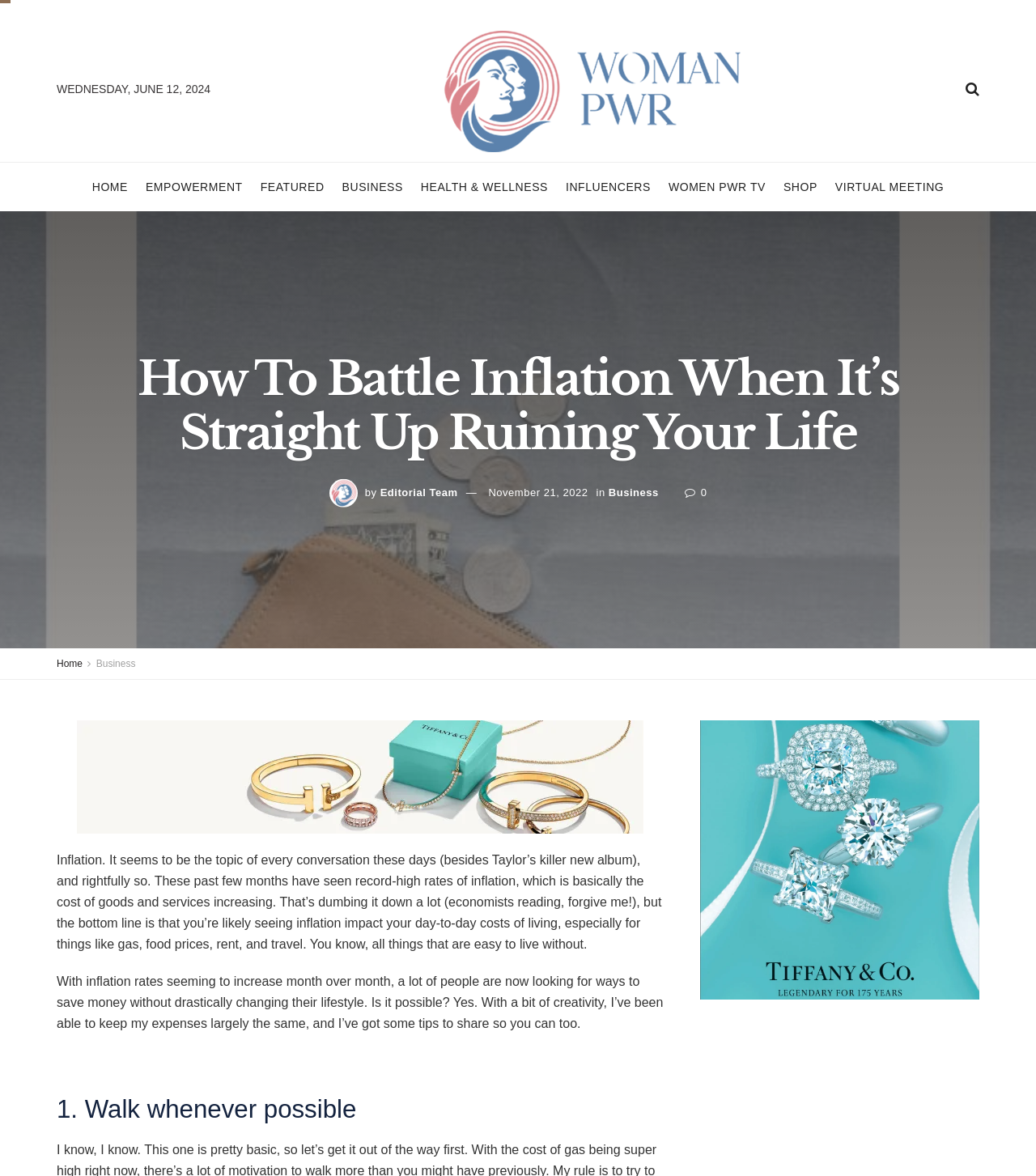Find the bounding box coordinates for the area that should be clicked to accomplish the instruction: "Click on the 'HOME' link".

[0.089, 0.138, 0.123, 0.18]